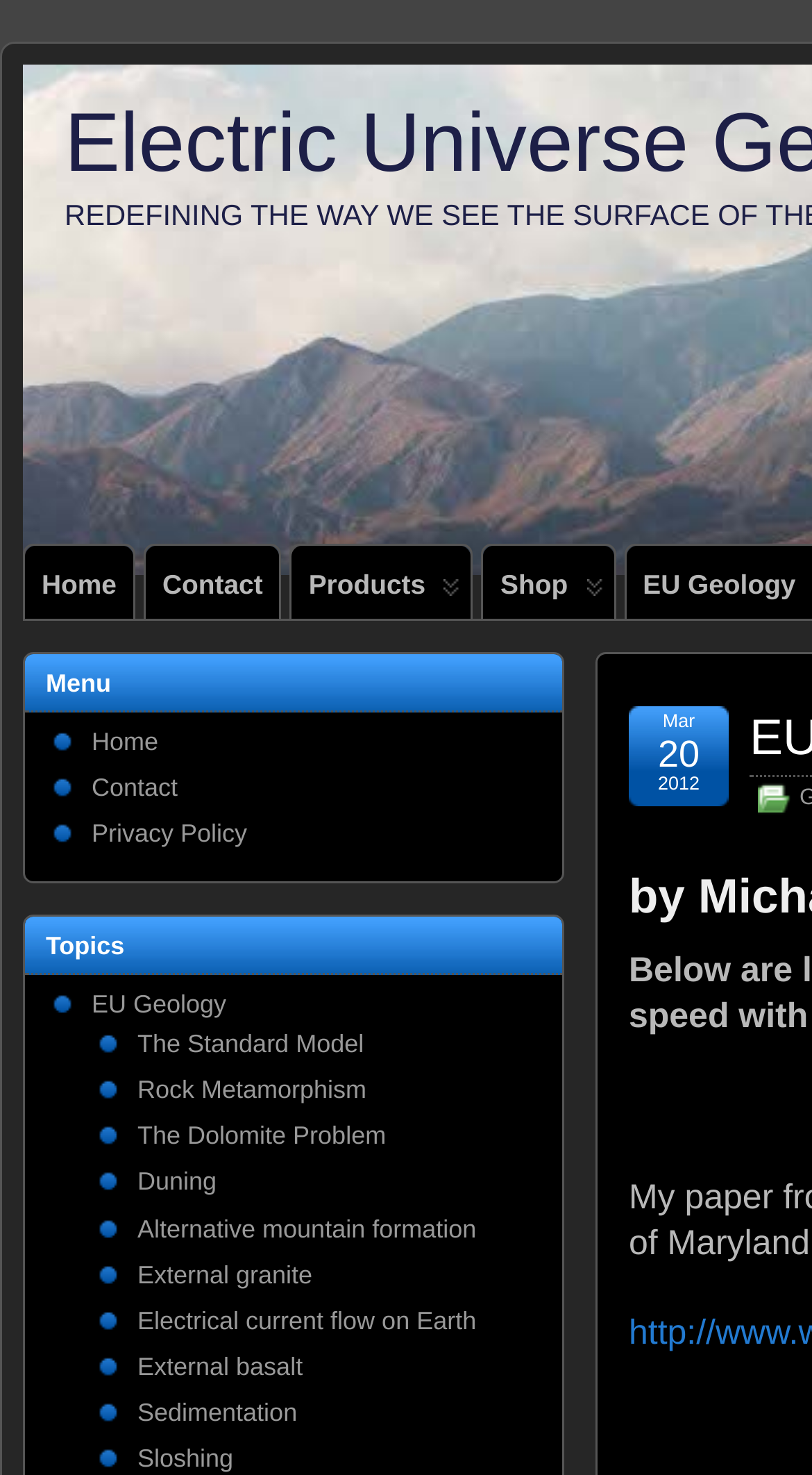Please provide the bounding box coordinates for the element that needs to be clicked to perform the instruction: "contact us". The coordinates must consist of four float numbers between 0 and 1, formatted as [left, top, right, bottom].

[0.179, 0.37, 0.344, 0.419]